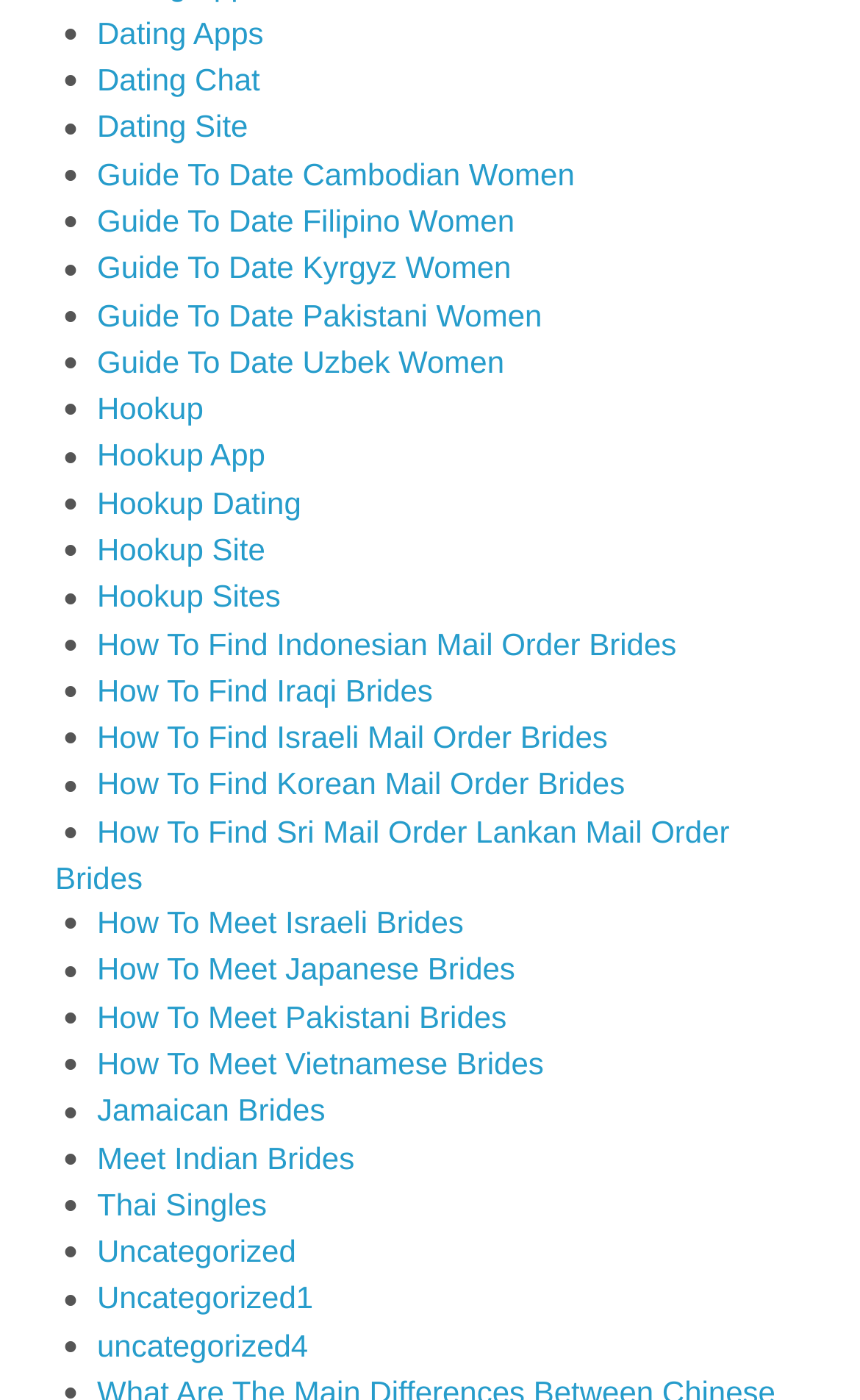Identify the bounding box coordinates of the element that should be clicked to fulfill this task: "Click on 'Guide To Date Cambodian Women'". The coordinates should be provided as four float numbers between 0 and 1, i.e., [left, top, right, bottom].

[0.113, 0.111, 0.668, 0.136]